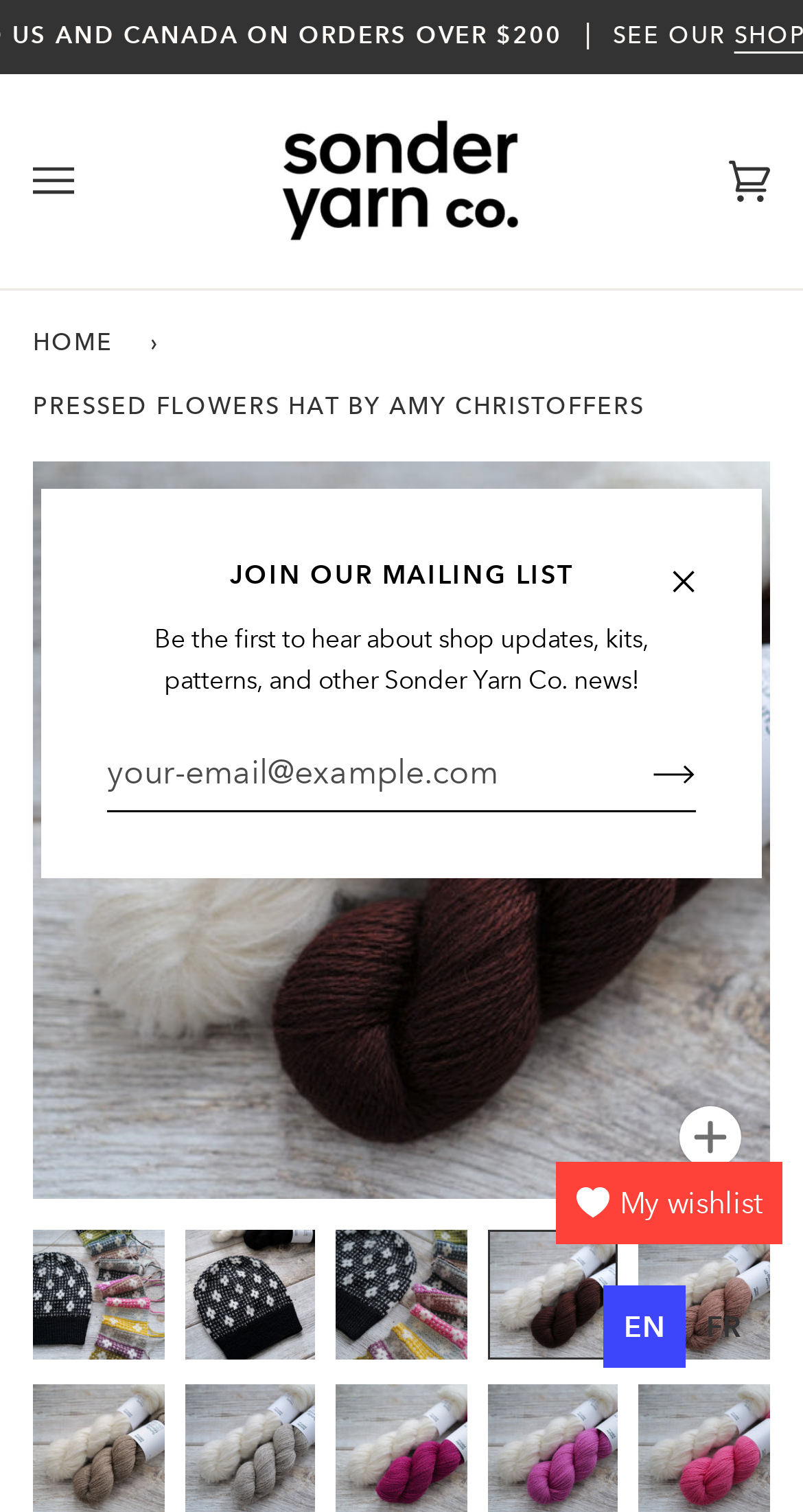Determine the bounding box coordinates of the target area to click to execute the following instruction: "View shop policies."

[0.372, 0.015, 0.621, 0.033]